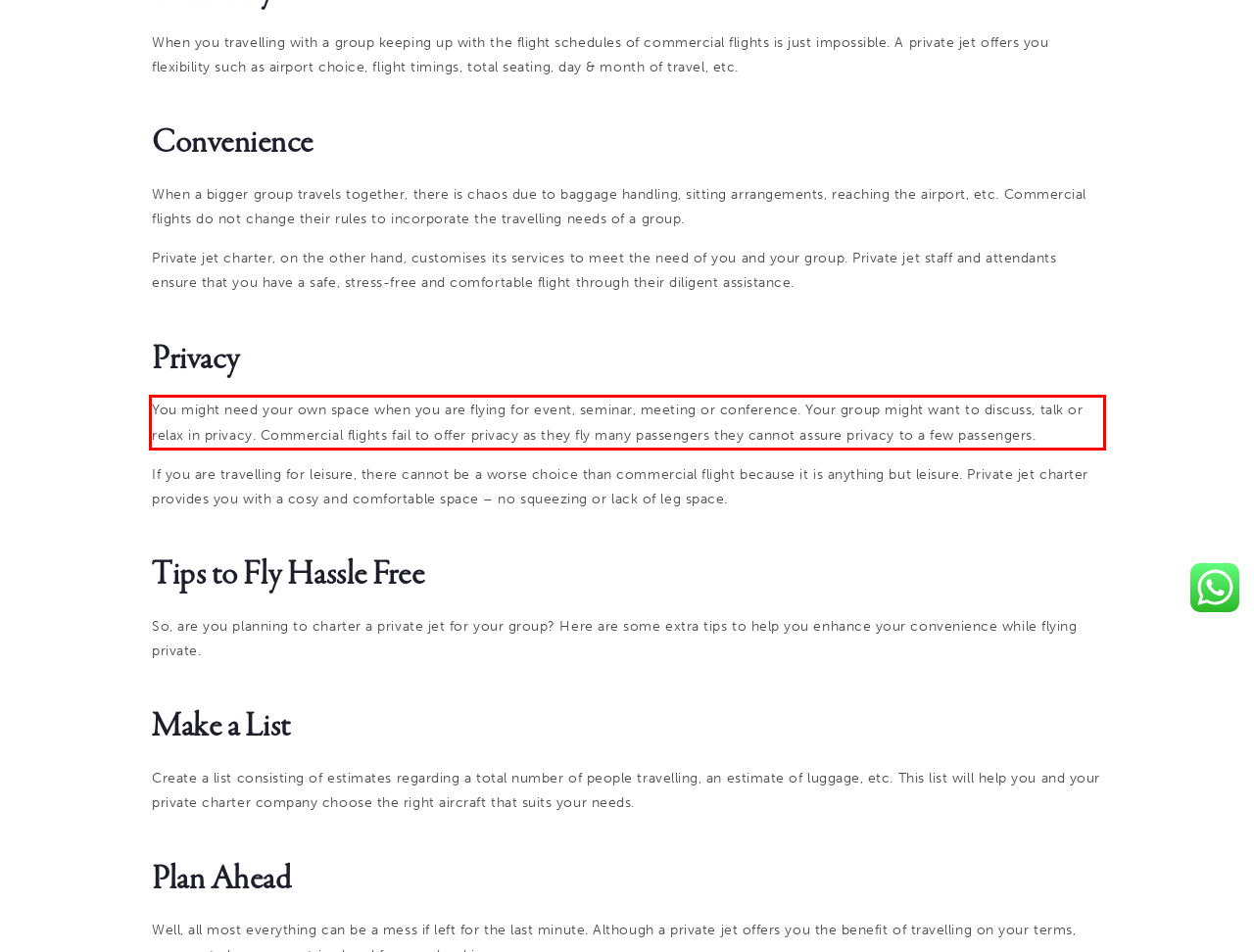Within the provided webpage screenshot, find the red rectangle bounding box and perform OCR to obtain the text content.

You might need your own space when you are flying for event, seminar, meeting or conference. Your group might want to discuss, talk or relax in privacy. Commercial flights fail to offer privacy as they fly many passengers they cannot assure privacy to a few passengers.